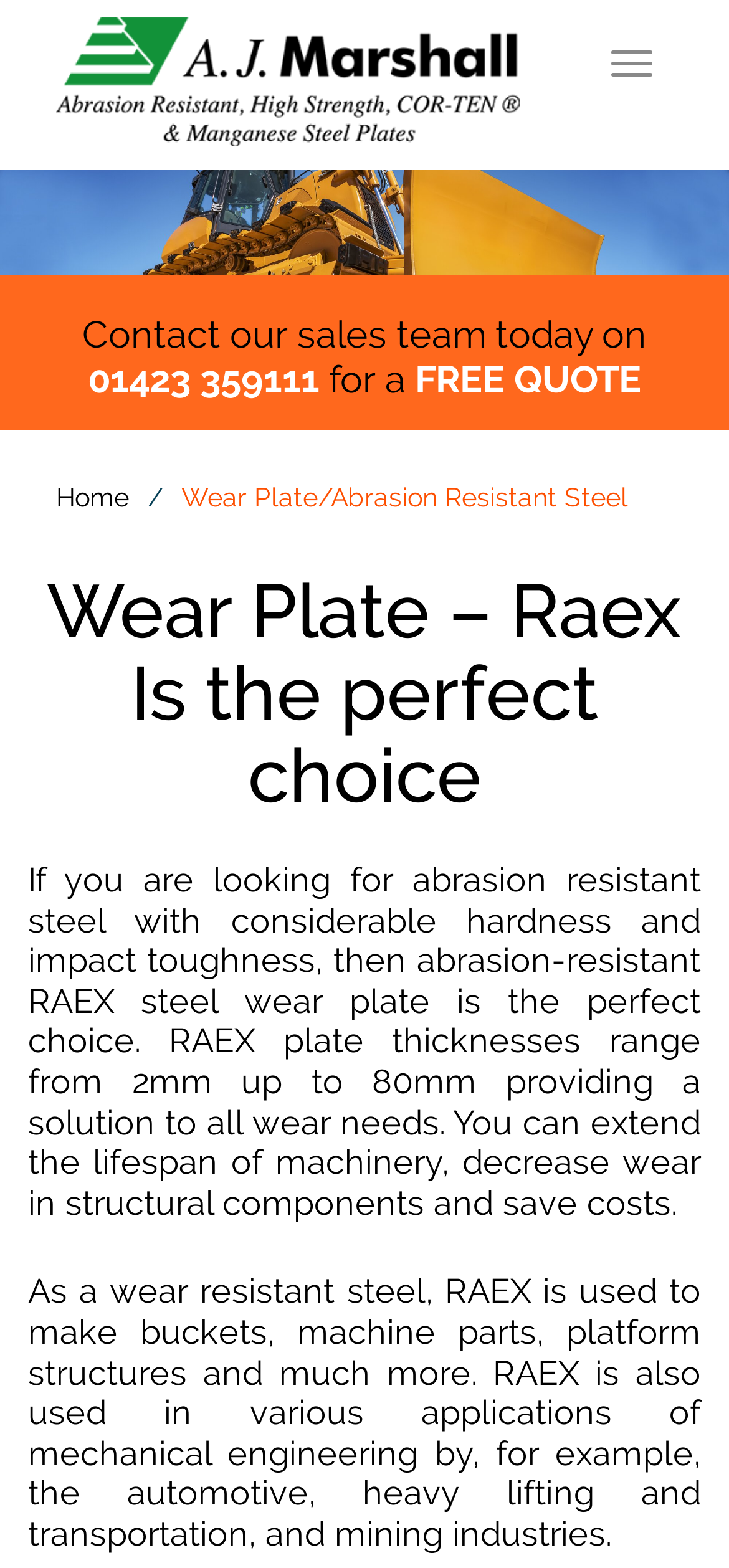What is the purpose of using RAEX wear resistant steel?
Please respond to the question with a detailed and thorough explanation.

I found the purpose of using RAEX wear resistant steel by reading the first paragraph, which mentions that RAEX can help extend the lifespan of machinery, decrease wear in structural components, and save costs.